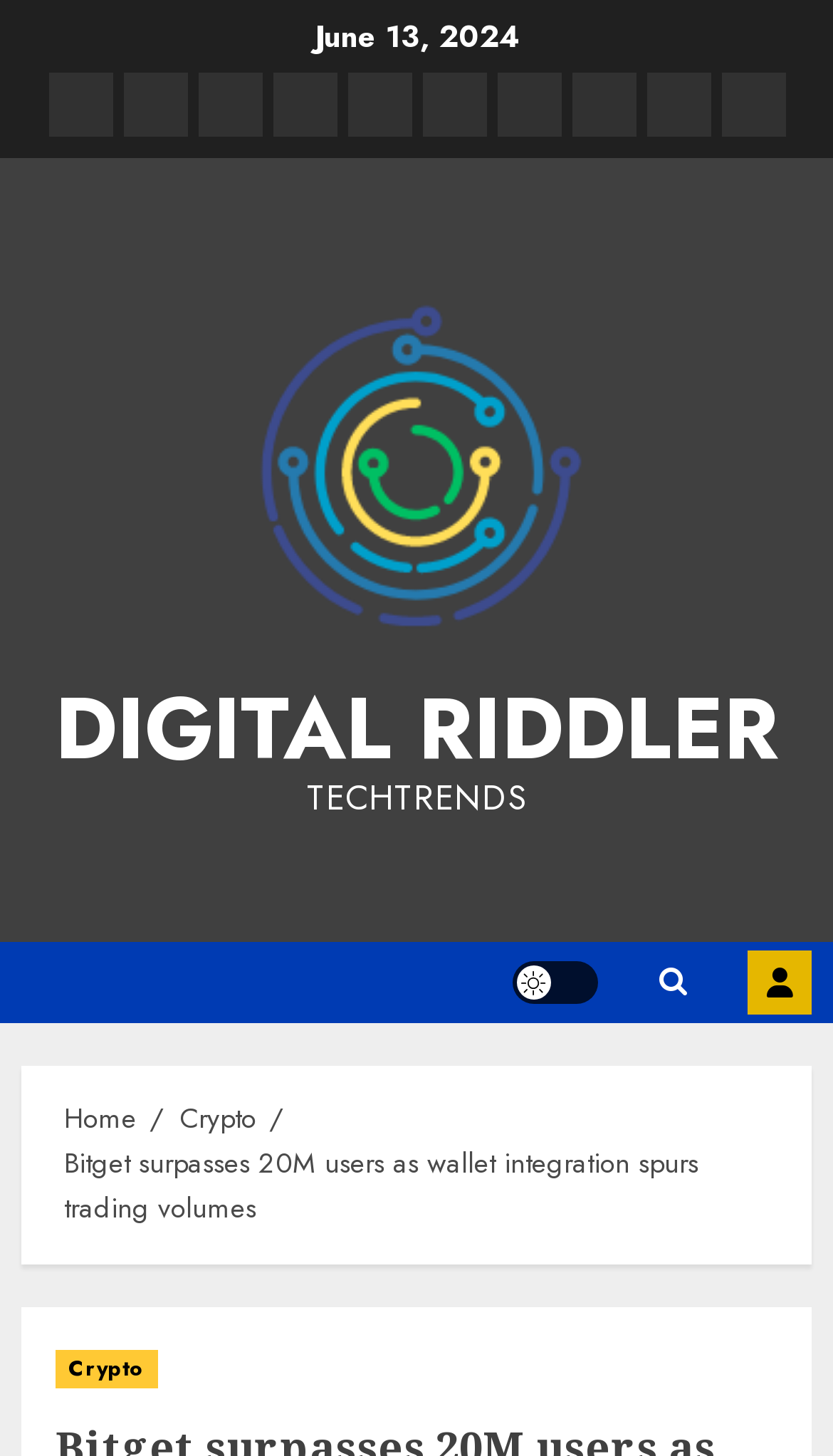Specify the bounding box coordinates of the element's region that should be clicked to achieve the following instruction: "visit crypto page". The bounding box coordinates consist of four float numbers between 0 and 1, in the format [left, top, right, bottom].

[0.237, 0.05, 0.314, 0.094]